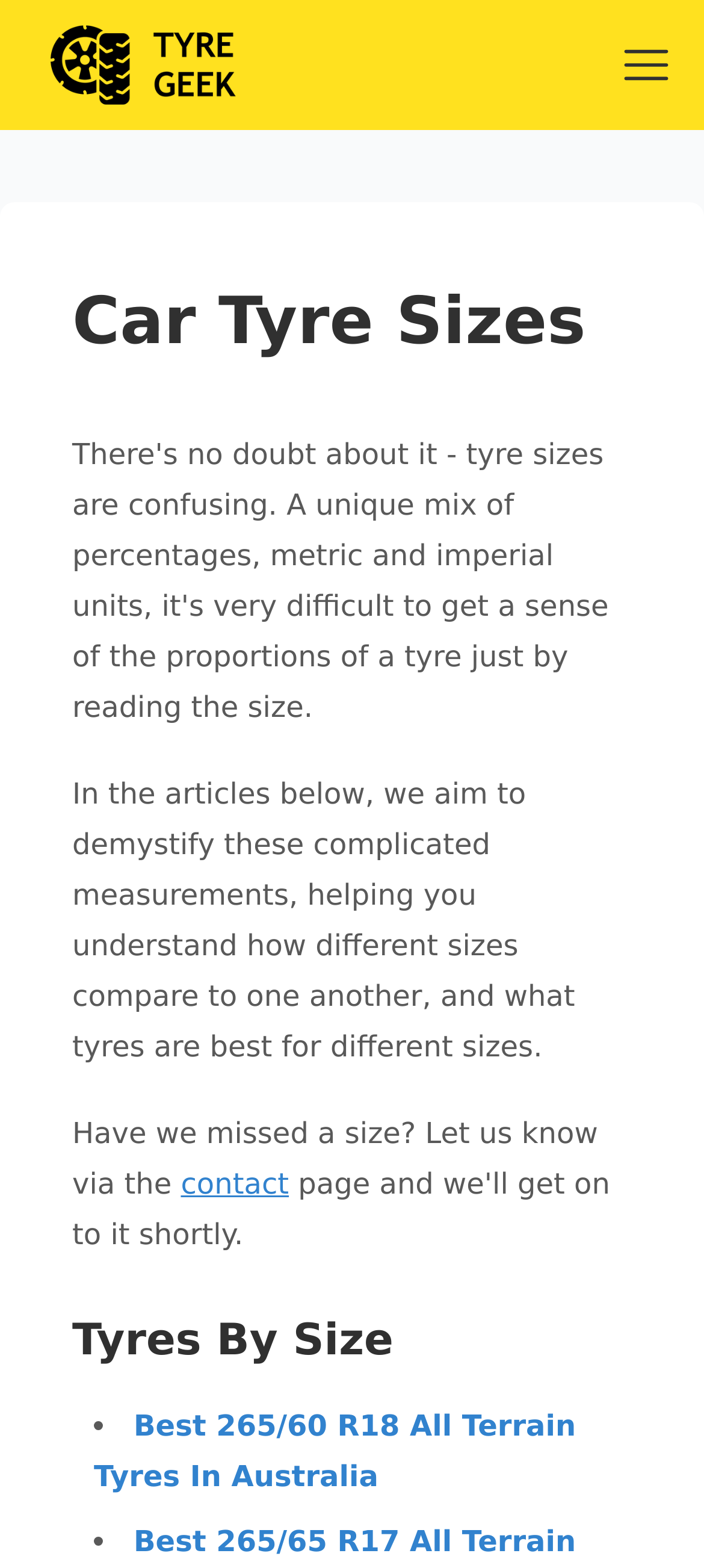Please identify the coordinates of the bounding box for the clickable region that will accomplish this instruction: "Contact us".

[0.257, 0.744, 0.41, 0.766]